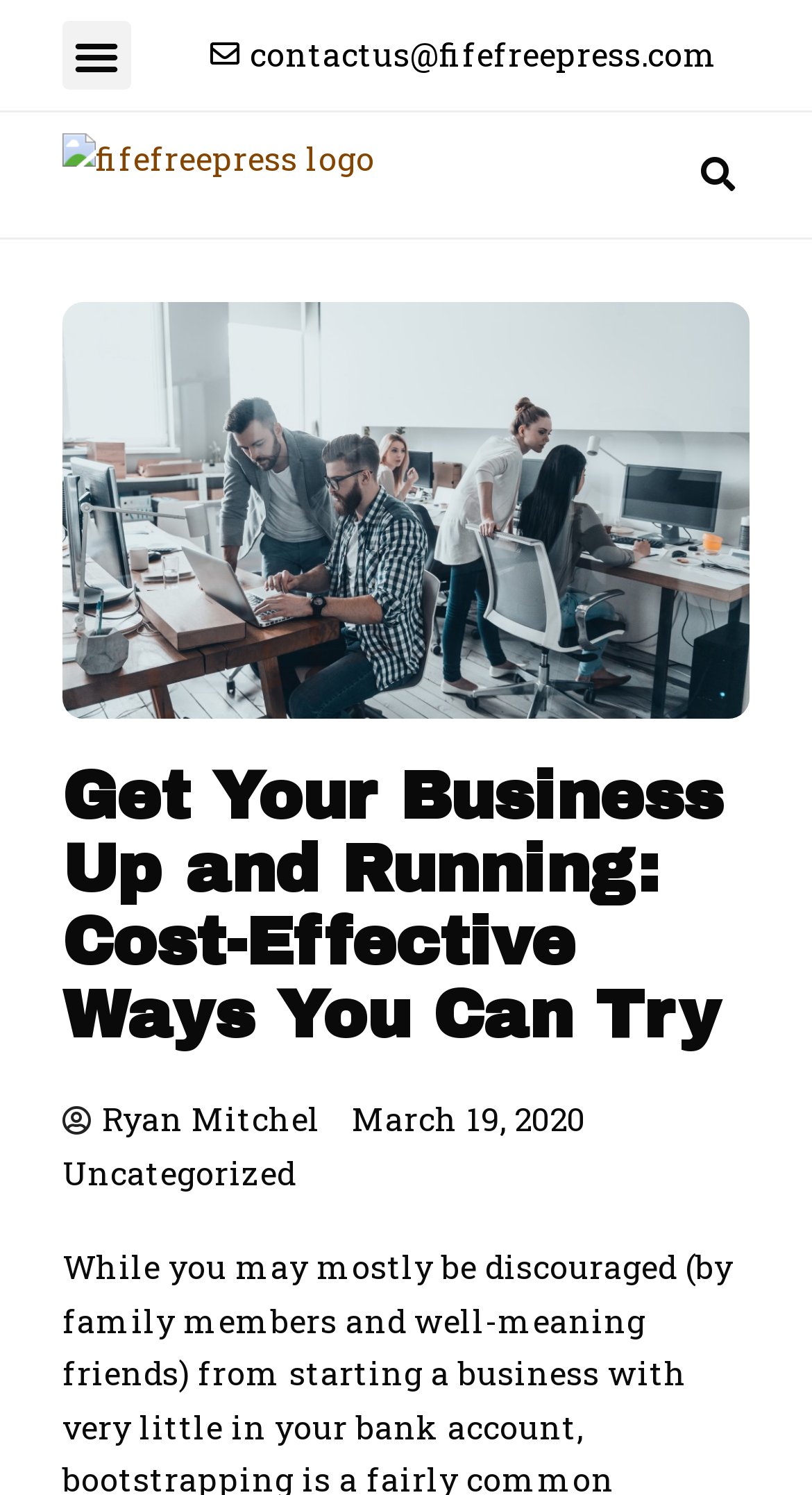Please look at the image and answer the question with a detailed explanation: When was the article published?

I found the publication date by looking at the static text element located next to the author's name, which contains the date 'March 19, 2020'.